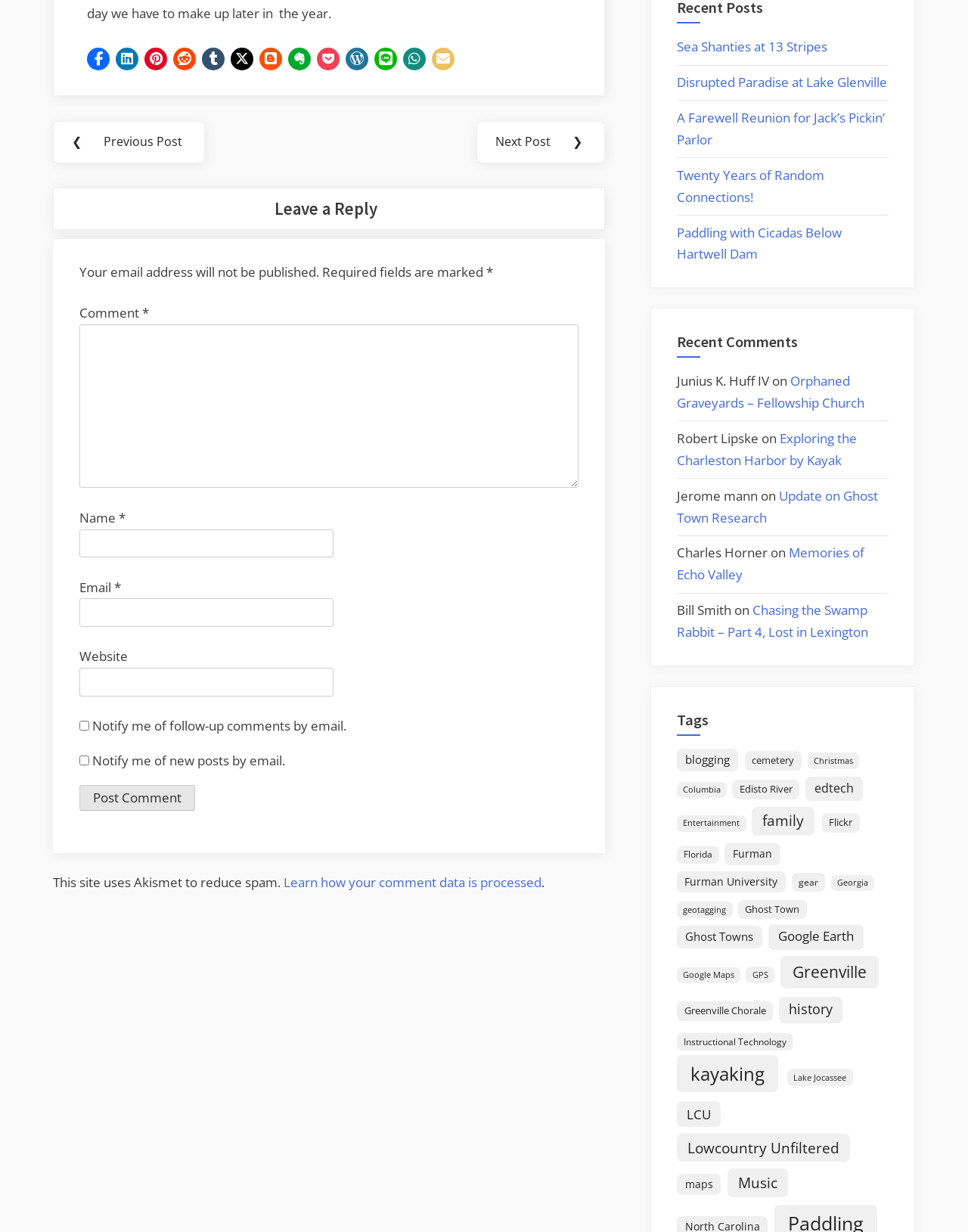Determine the bounding box coordinates of the clickable element necessary to fulfill the instruction: "Share on Facebook". Provide the coordinates as four float numbers within the 0 to 1 range, i.e., [left, top, right, bottom].

[0.09, 0.039, 0.113, 0.057]